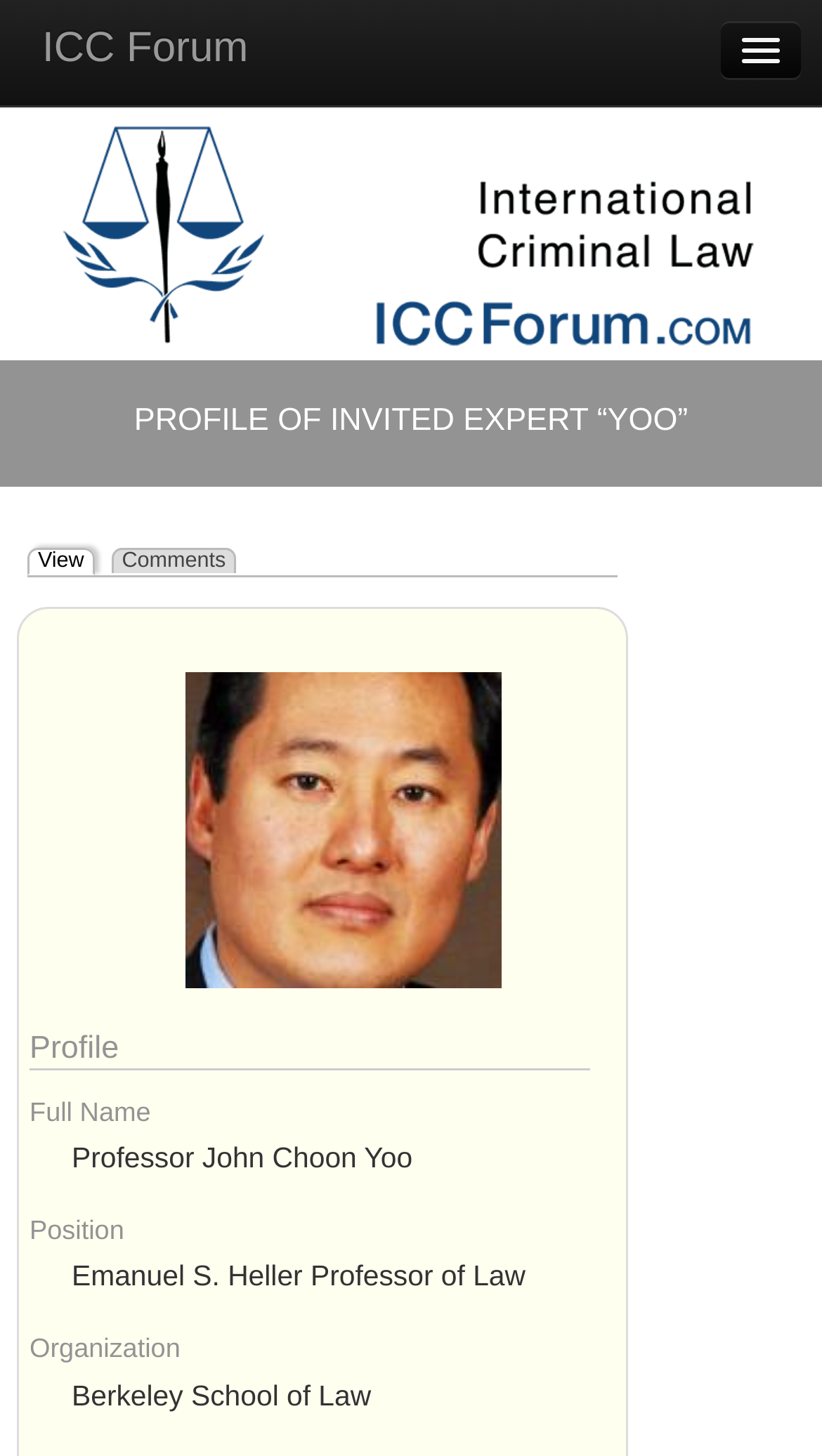Find the bounding box coordinates of the area that needs to be clicked in order to achieve the following instruction: "Go to the ICC Forum". The coordinates should be specified as four float numbers between 0 and 1, i.e., [left, top, right, bottom].

[0.026, 0.007, 0.328, 0.062]